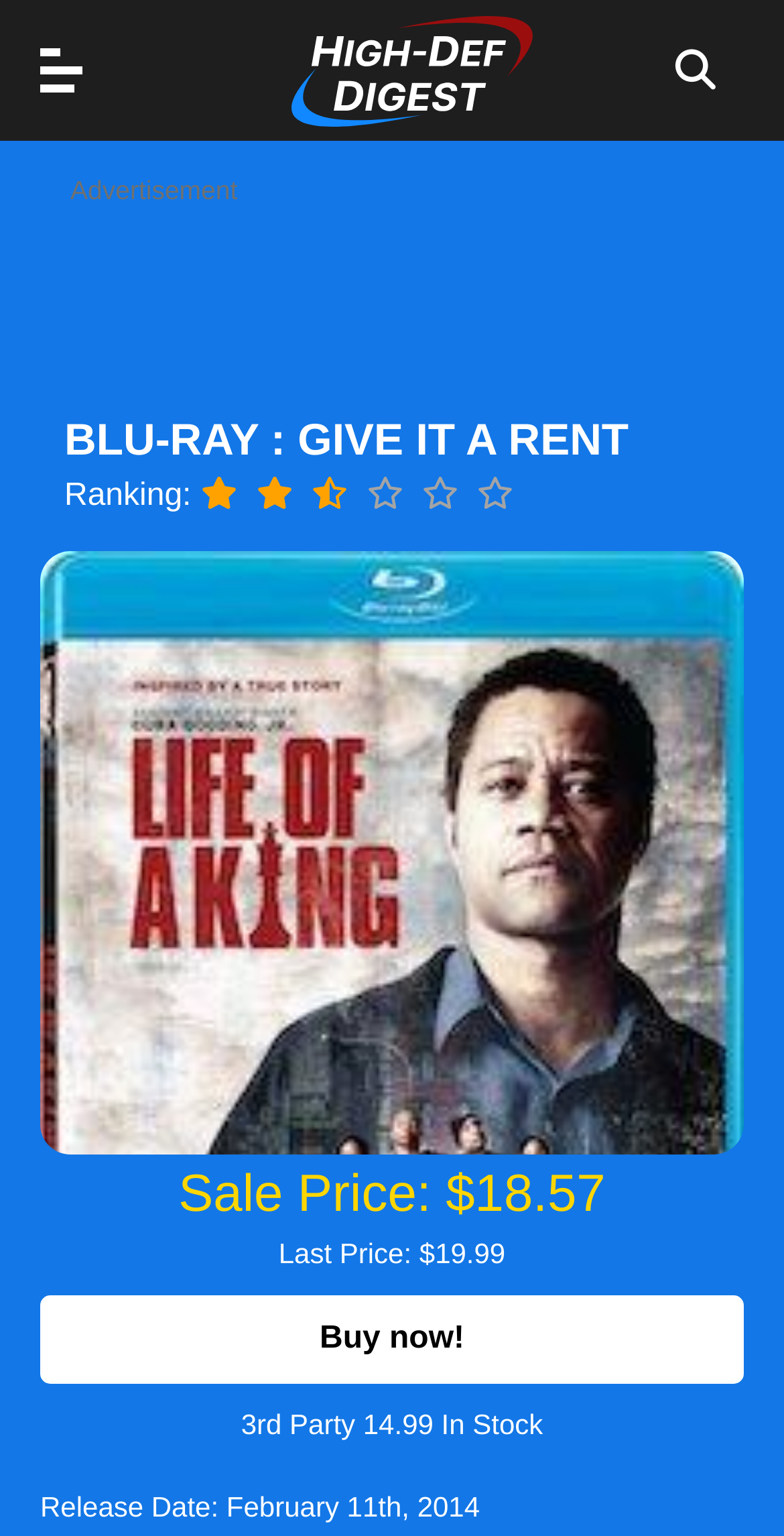Give a one-word or short-phrase answer to the following question: 
What is the category of the Blu-ray?

Film & TV